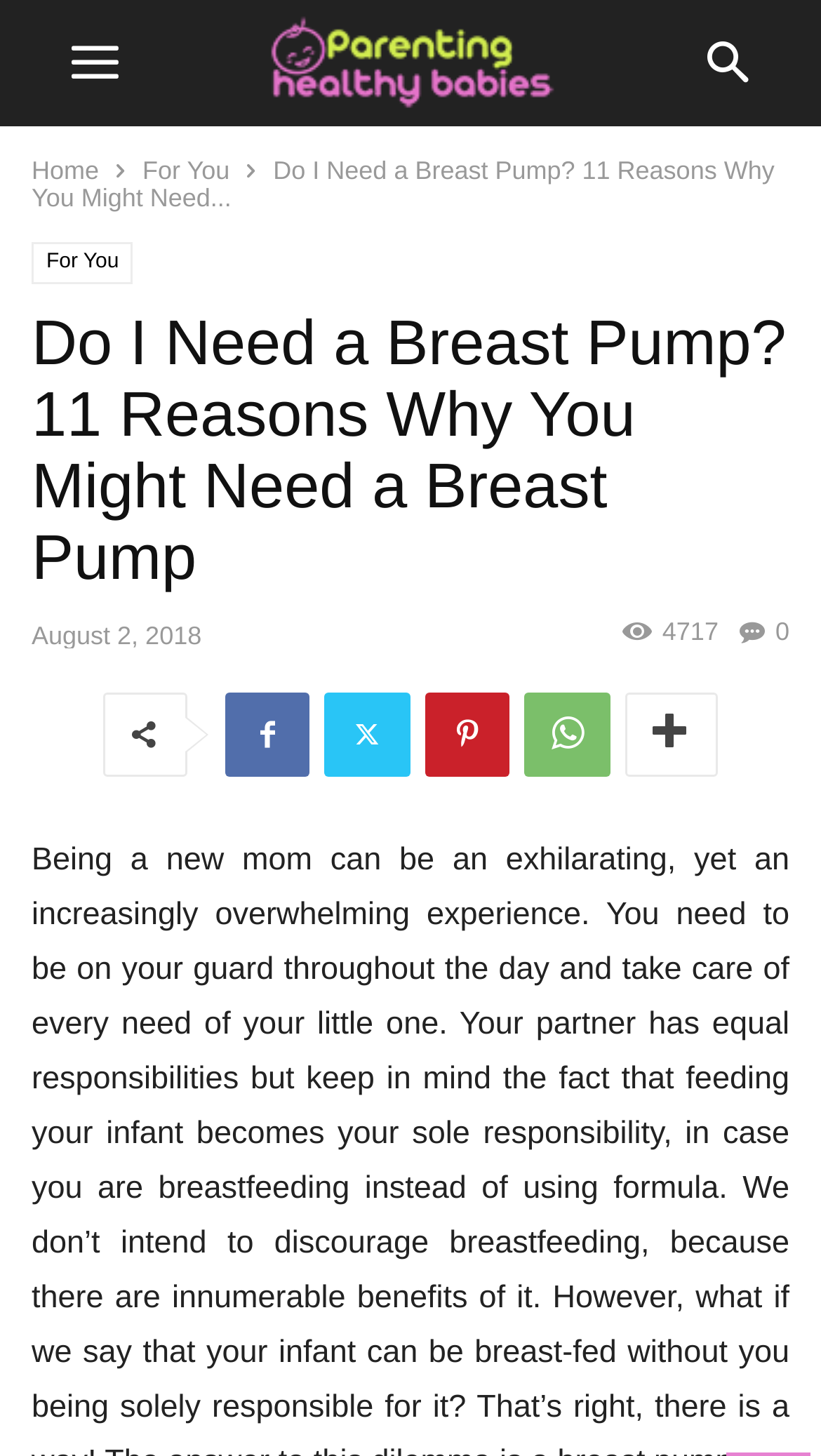Reply to the question with a single word or phrase:
What is the purpose of the link with the icon ''?

Share